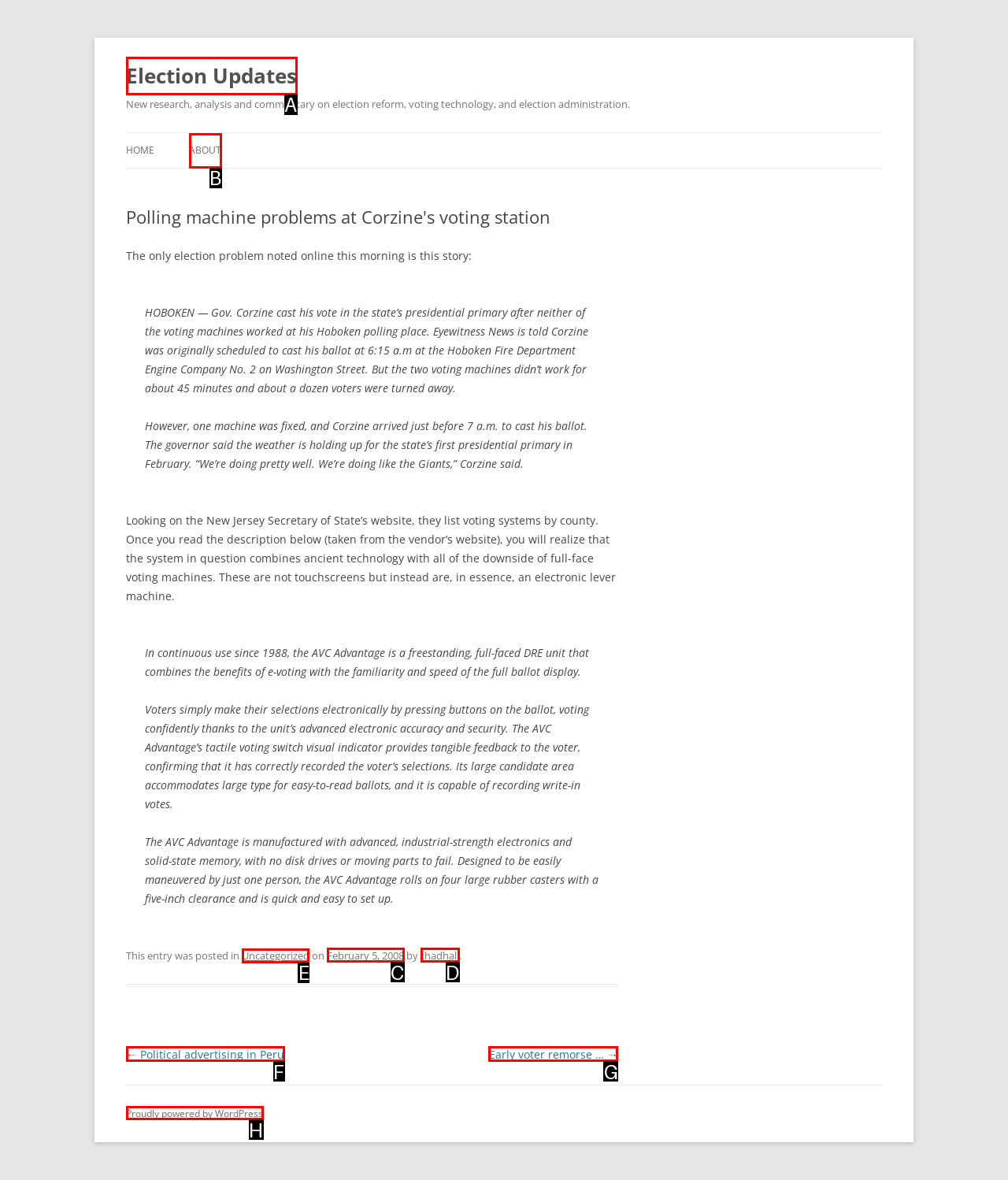From the given options, choose the one to complete the task: Visit the 'Uncategorized' category
Indicate the letter of the correct option.

E